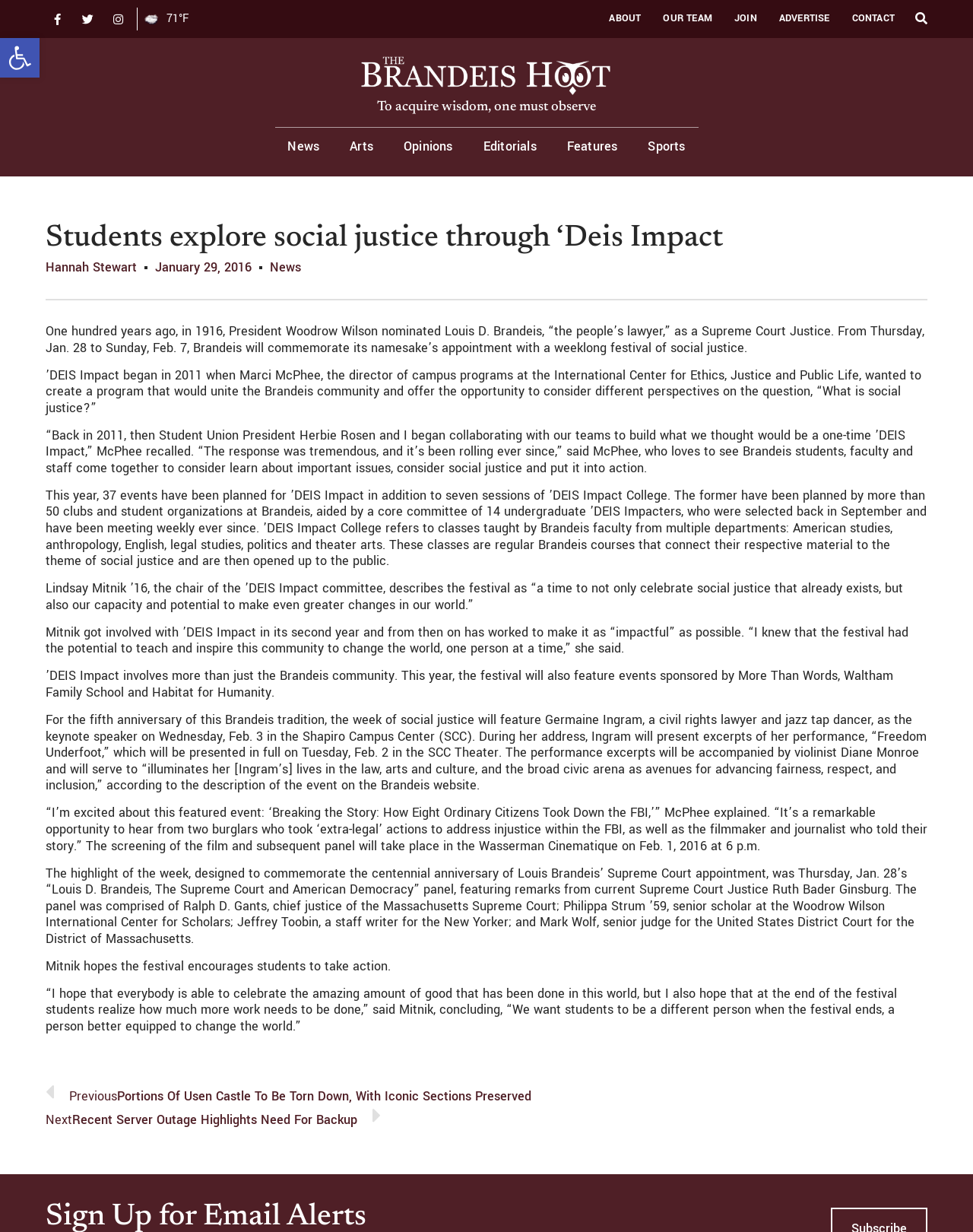From the element description: "Features", extract the bounding box coordinates of the UI element. The coordinates should be expressed as four float numbers between 0 and 1, in the order [left, top, right, bottom].

[0.583, 0.113, 0.635, 0.125]